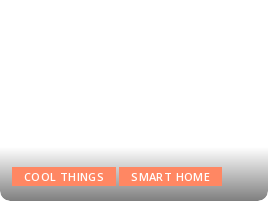Look at the image and give a detailed response to the following question: What type of consumers is the design aligned with?

The caption states that the design 'aligns with the interests of tech-savvy consumers seeking the latest in smart home innovations and appealing products', implying that the design is tailored to appeal to individuals who are familiar with and interested in technology.